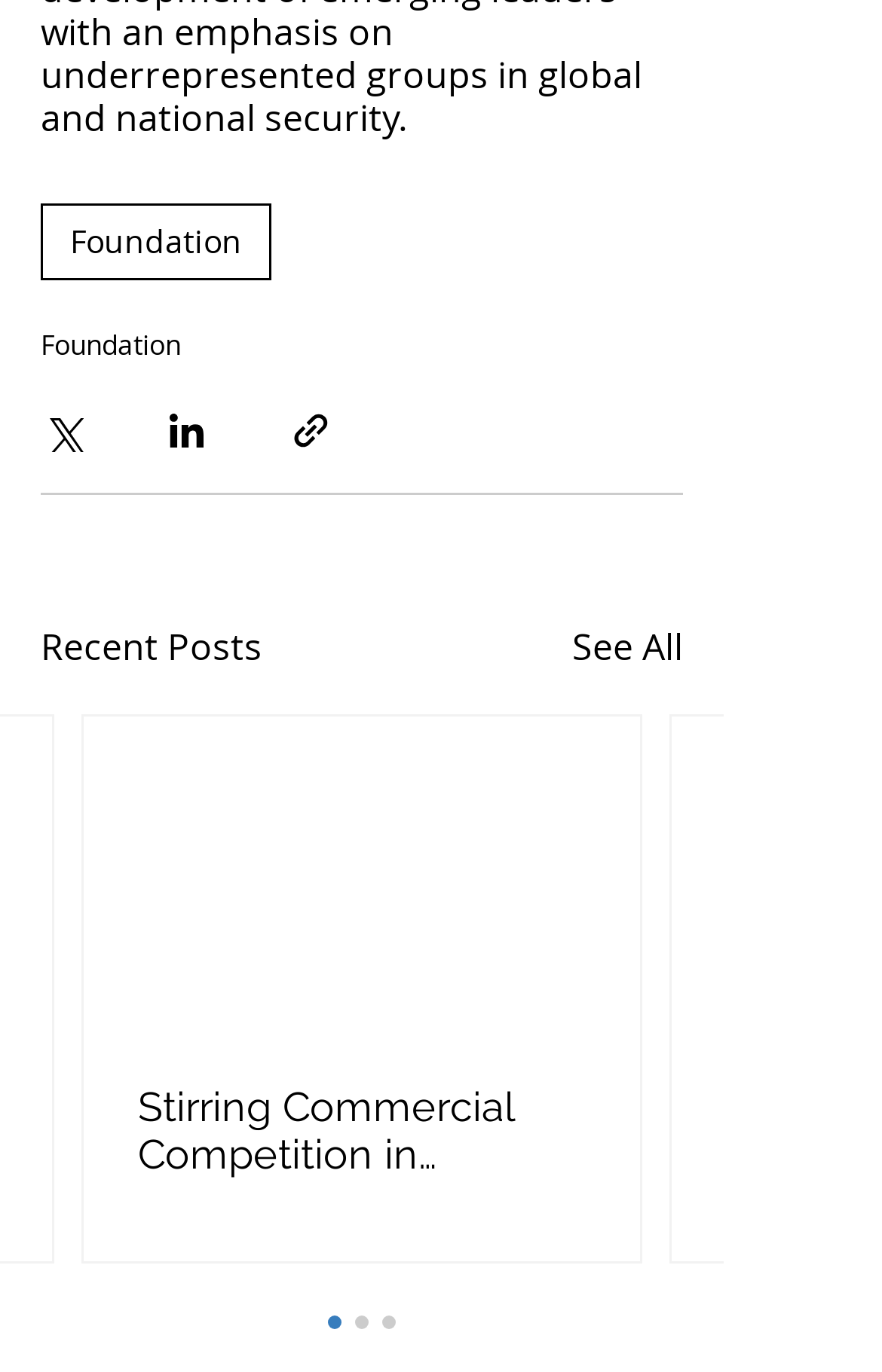Give a succinct answer to this question in a single word or phrase: 
What is the purpose of the 'See All' link?

To see all recent posts